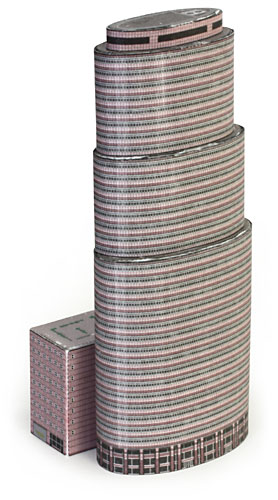Provide a short answer to the following question with just one word or phrase: In what year was the actual skyscraper completed?

1986